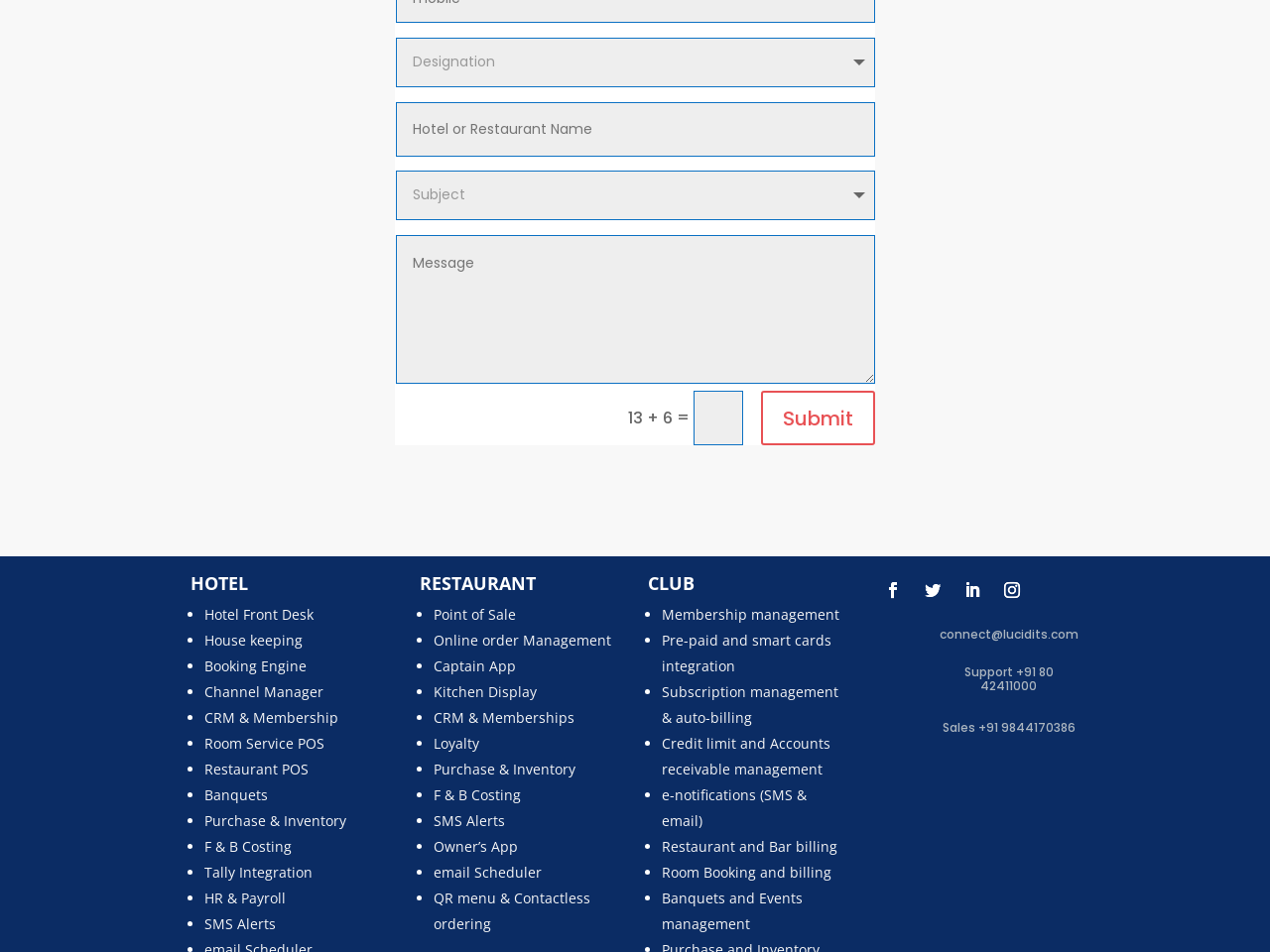Observe the image and answer the following question in detail: What is the purpose of the list markers in the webpage?

The list markers, represented by bullets, are used to indicate sub-categories or features under each main category, such as 'Hotel Front Desk' under 'Hotel', and 'Point of Sale' under 'Restaurant'.